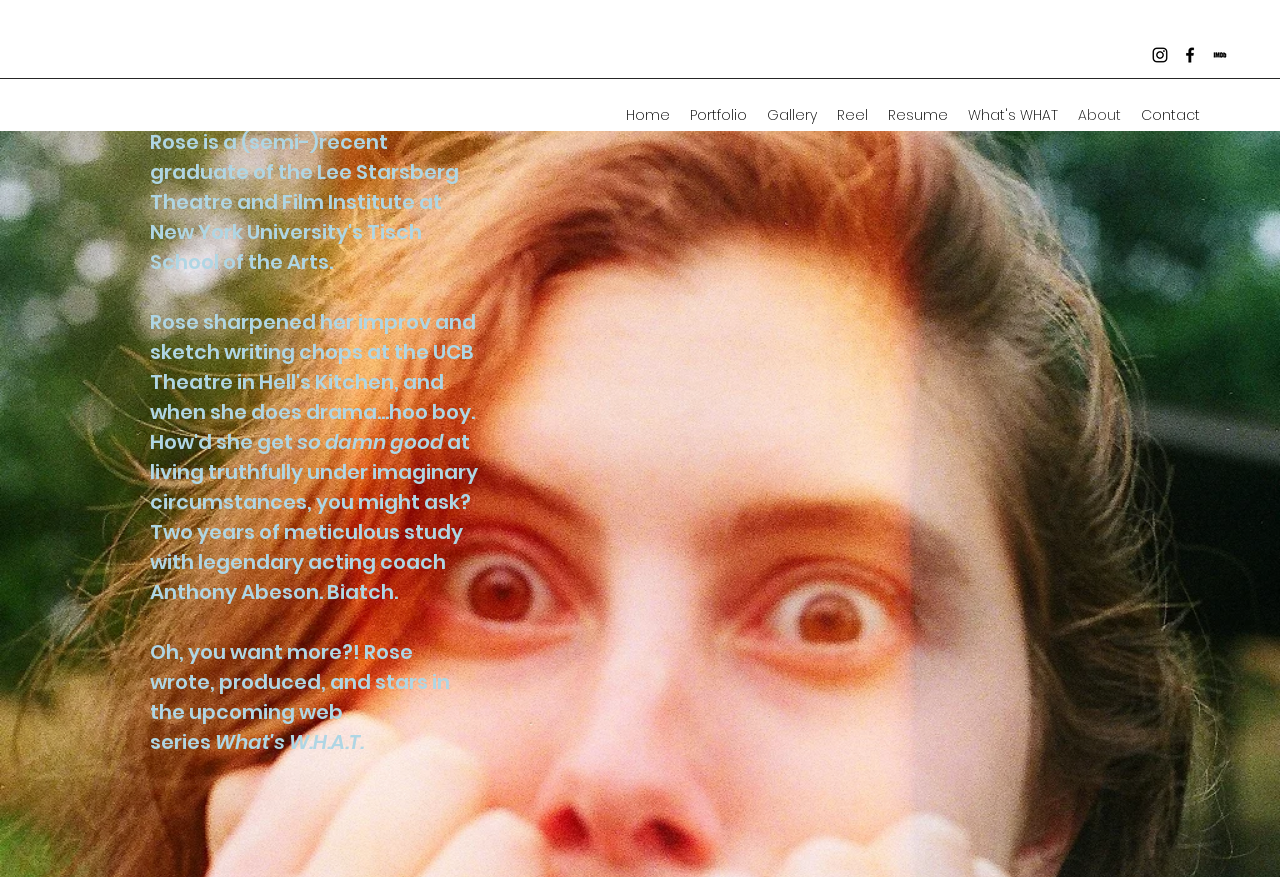How many links are in the navigation 'Site'? Examine the screenshot and reply using just one word or a brief phrase.

8